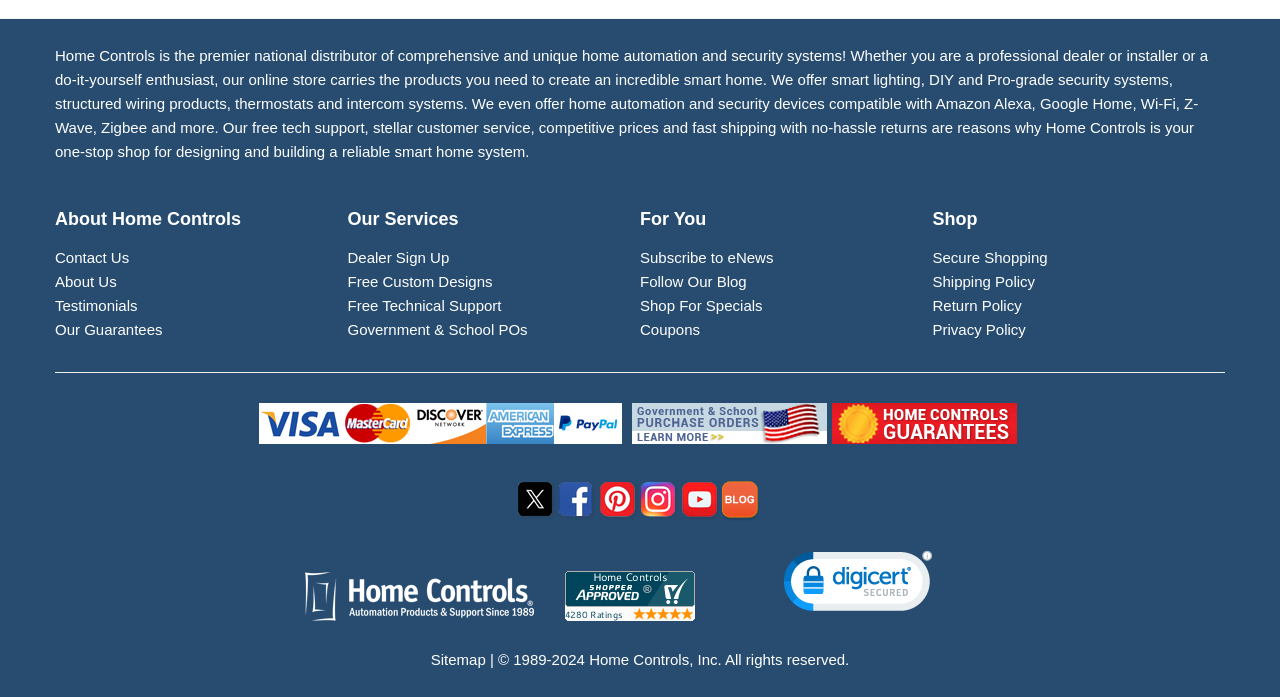What is the main purpose of Home Controls?
Look at the screenshot and give a one-word or phrase answer.

Home automation and security systems